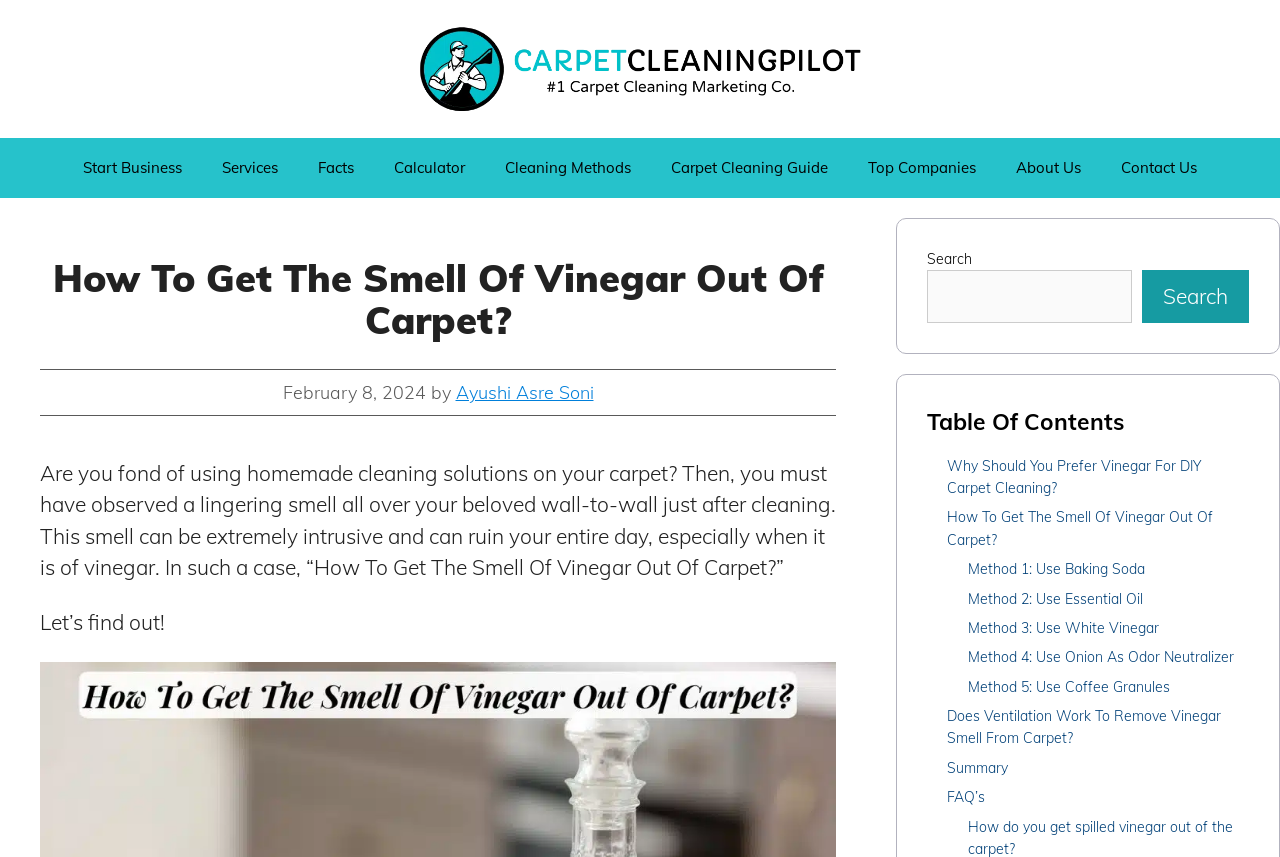Identify the bounding box coordinates of the region that should be clicked to execute the following instruction: "Click on the 'Carpet Cleaning Pilot' link".

[0.32, 0.062, 0.68, 0.092]